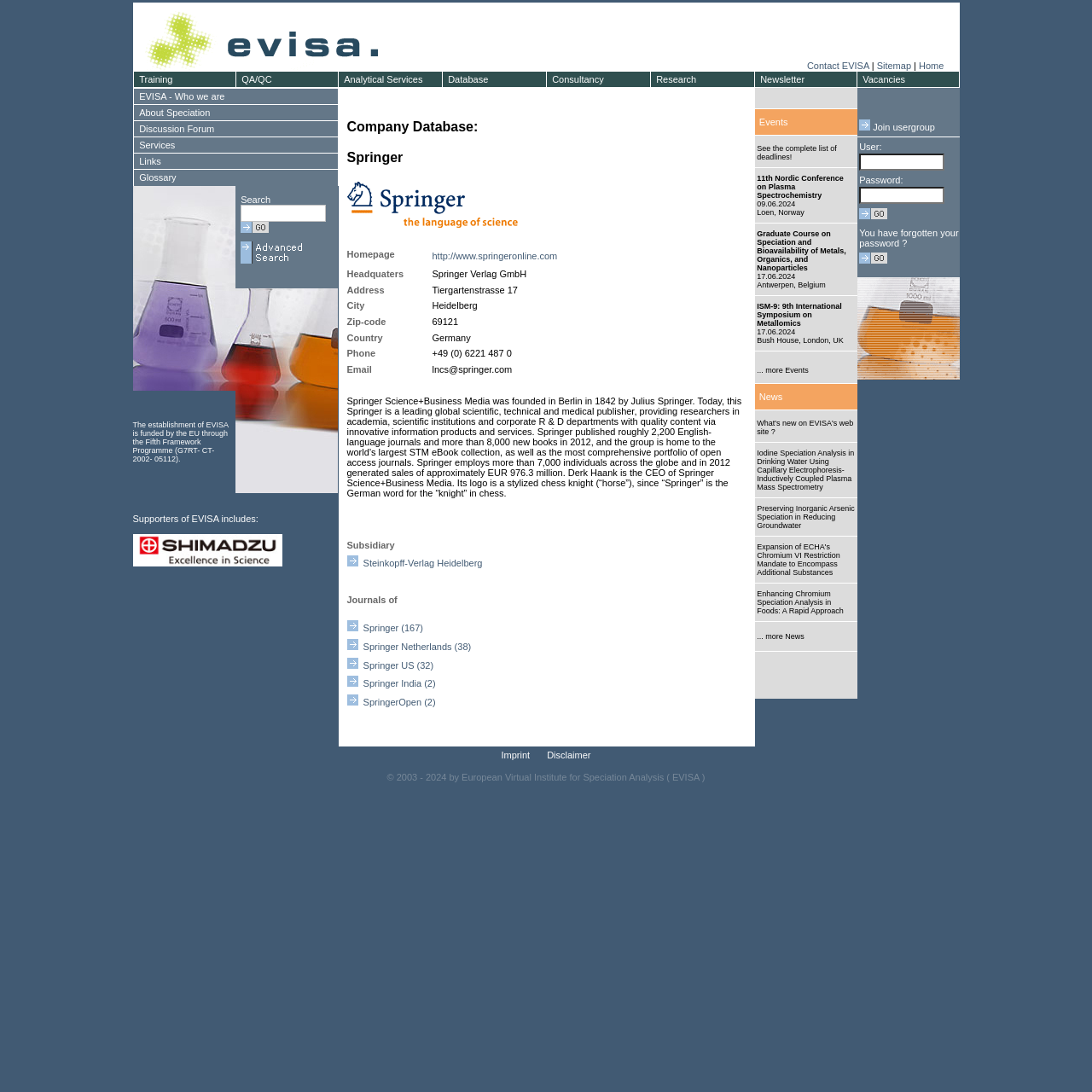Reply to the question with a brief word or phrase: How many columns are there in the top layout table?

2